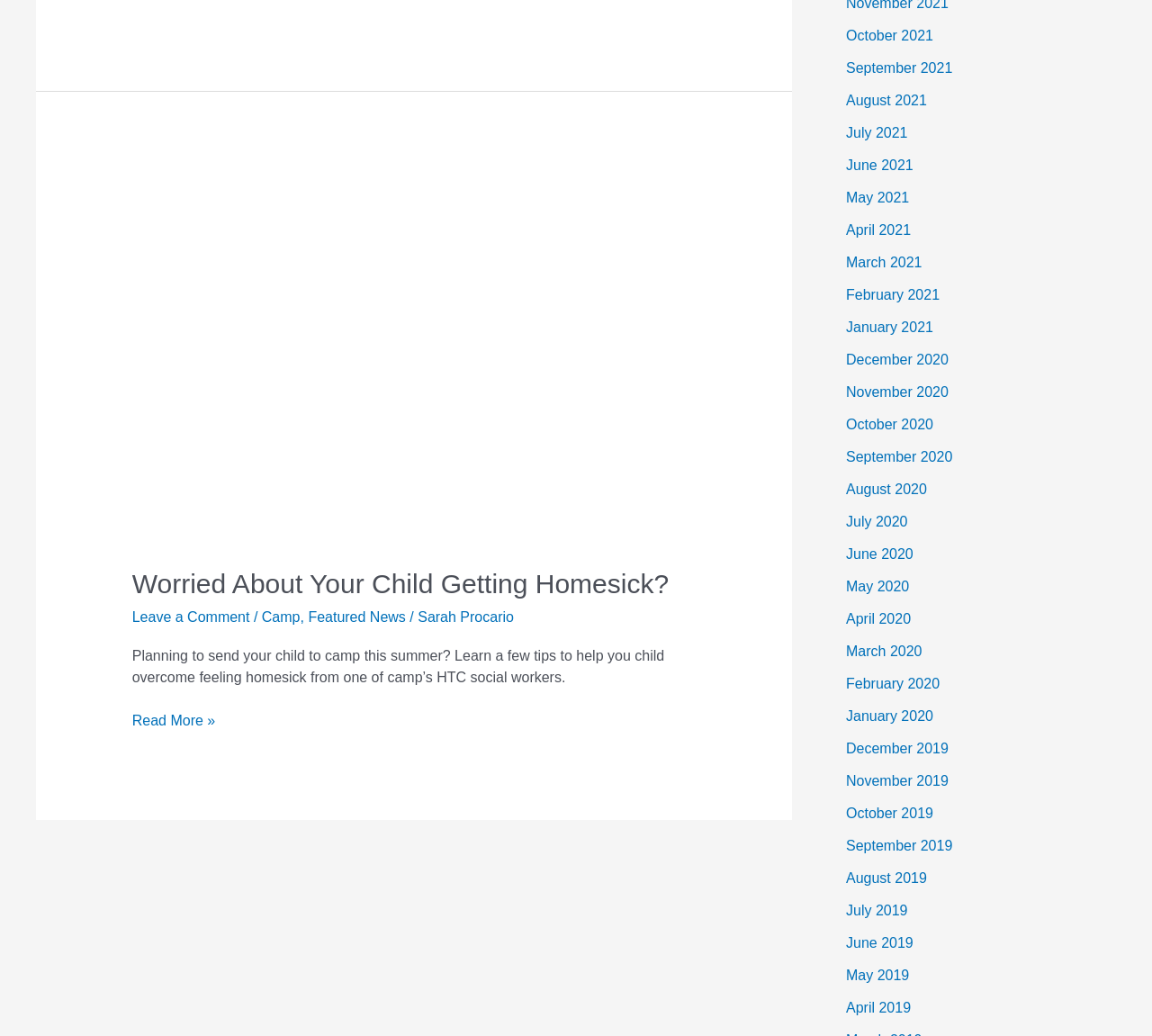Please find the bounding box for the UI element described by: "December 2019".

[0.734, 0.715, 0.823, 0.73]